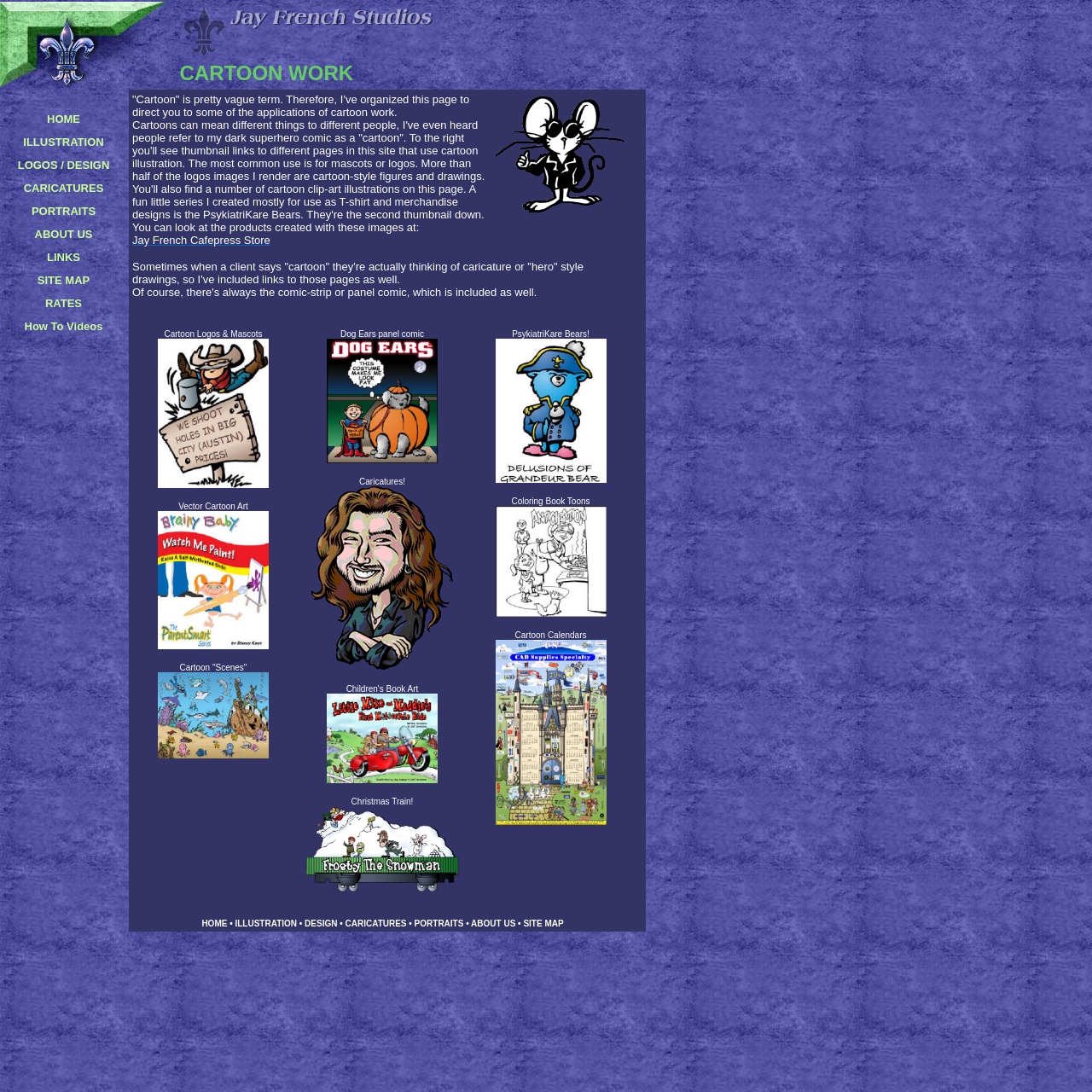Elaborate on the different components and information displayed on the webpage.

The webpage is about Cartoon Work by Jay French Studios, featuring cartoon illustration, mascots, logos, comics, and caricatures. At the top, there is a logo "Jay French Studios" with the text "CARTOON WORK" next to it. Below the logo, there is a navigation menu with links to various pages, including HOME, ILLUSTRATION, LOGOS / DESIGN, CARICATURES, PORTRAITS, ABOUT US, LINKS, SITE MAP, and RATES, as well as How To Videos.

On the left side of the page, there is a large block of text that explains the concept of cartoon work and its various applications. The text is accompanied by an image "ber-front.gif" and a link to Jay French Cafepress Store. The text also mentions that cartoons can mean different things to different people and that the page is organized to direct visitors to different pages that use cartoon illustration.

To the right of the text, there are several thumbnail links to different pages in the site that use cartoon illustration, including Cartoon Logos & Mascots, Vector Cartoon Art, Cartoon "Scenes", Dog Ears panel comic, Caricatures, Children's Book Art, and Christmas Train!. These thumbnails are arranged in a table format with multiple rows.